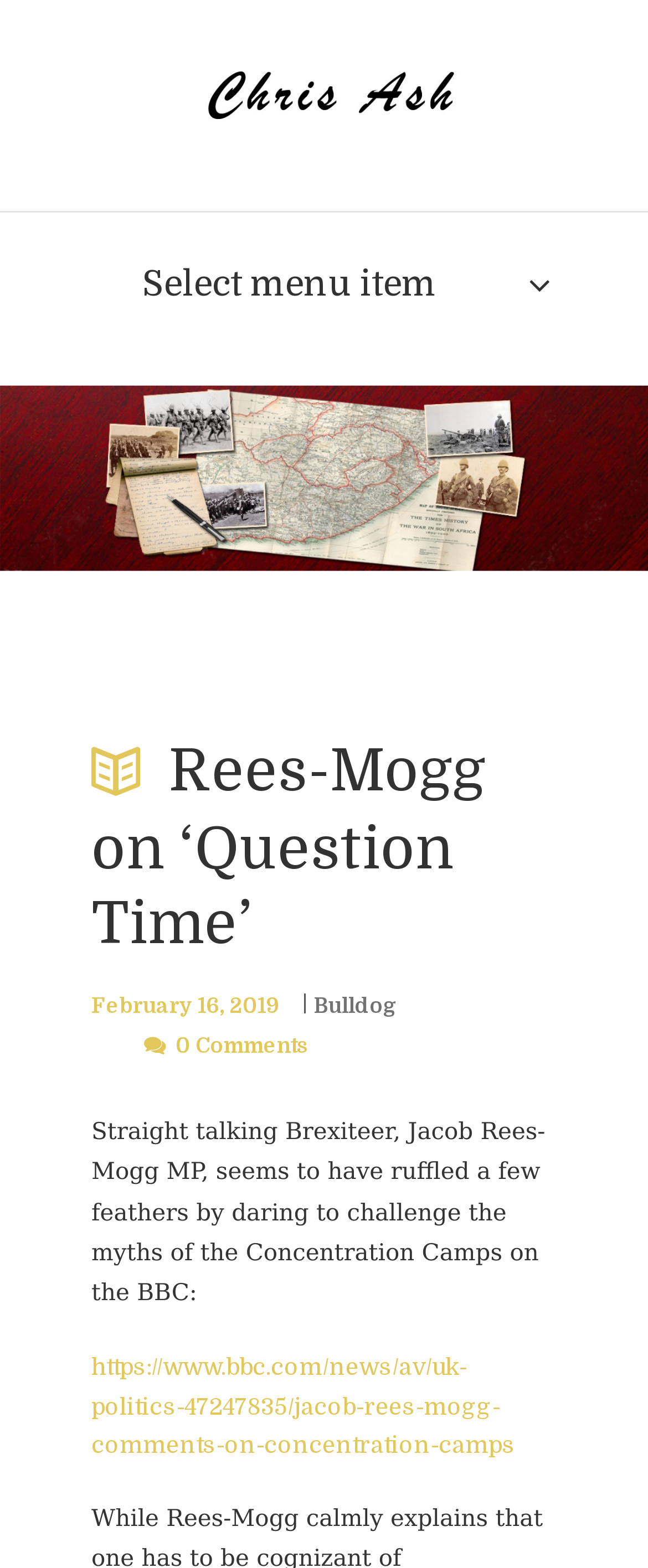Elaborate on the information and visuals displayed on the webpage.

The webpage appears to be a blog post or article about Jacob Rees-Mogg's appearance on "Question Time". At the top left of the page, there is a logo image with a corresponding link. To the right of the logo, there is a select menu item link. 

Below the logo, there is a heading that reads "Rees-Mogg on ‘Question Time’". Underneath the heading, there are three links: one for the date "February 16, 2019", another for the term "Bulldog", and a third for "0 Comments". 

The main content of the page starts with a paragraph of text that discusses Jacob Rees-Mogg's comments on concentration camps during his BBC appearance. This text is followed by a link to the BBC news article about the event. 

At the bottom right of the page, there is a small icon link with no accompanying text. Overall, the page has a simple layout with a focus on the main article content.